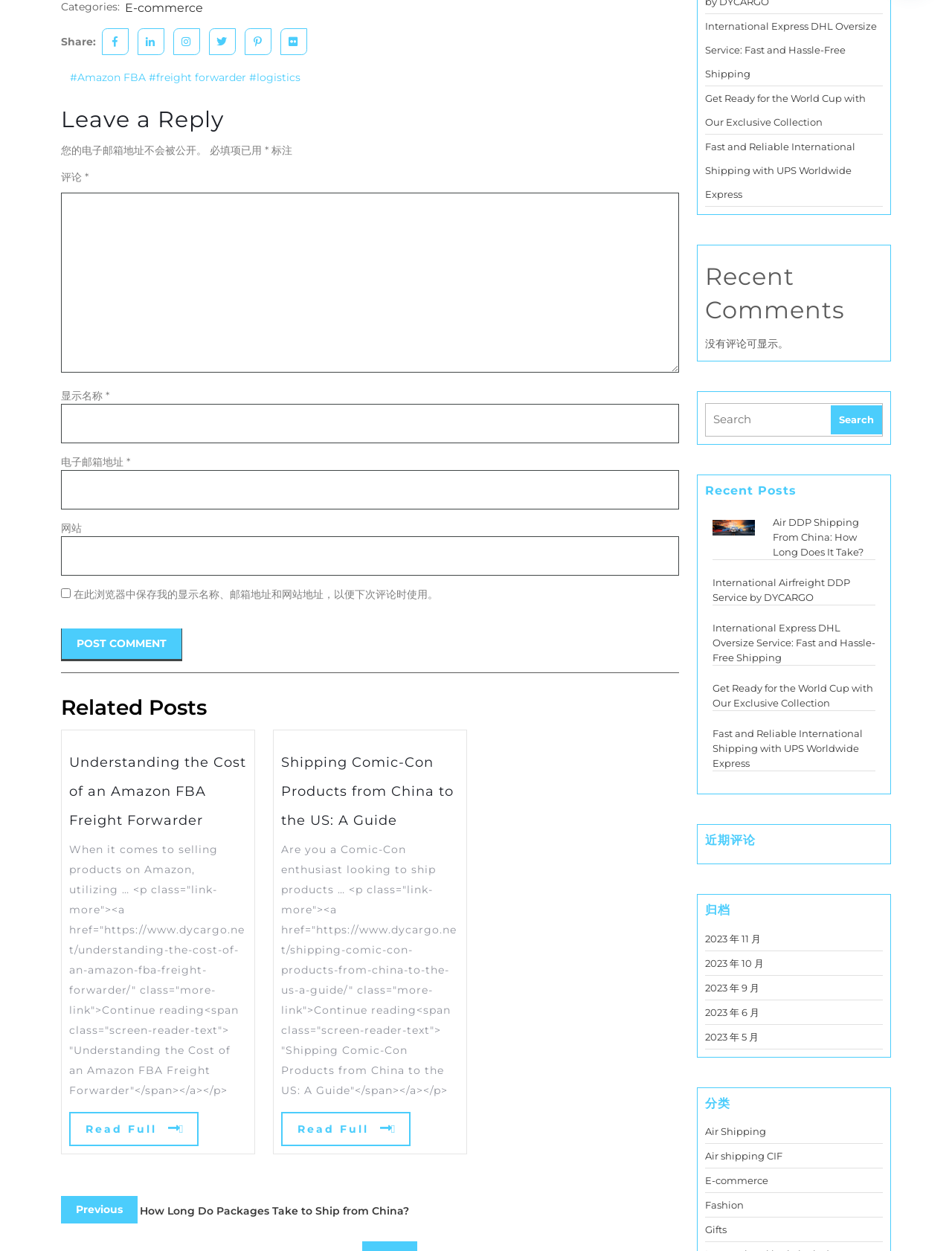Based on the element description: "View New Content", identify the bounding box coordinates for this UI element. The coordinates must be four float numbers between 0 and 1, listed as [left, top, right, bottom].

None